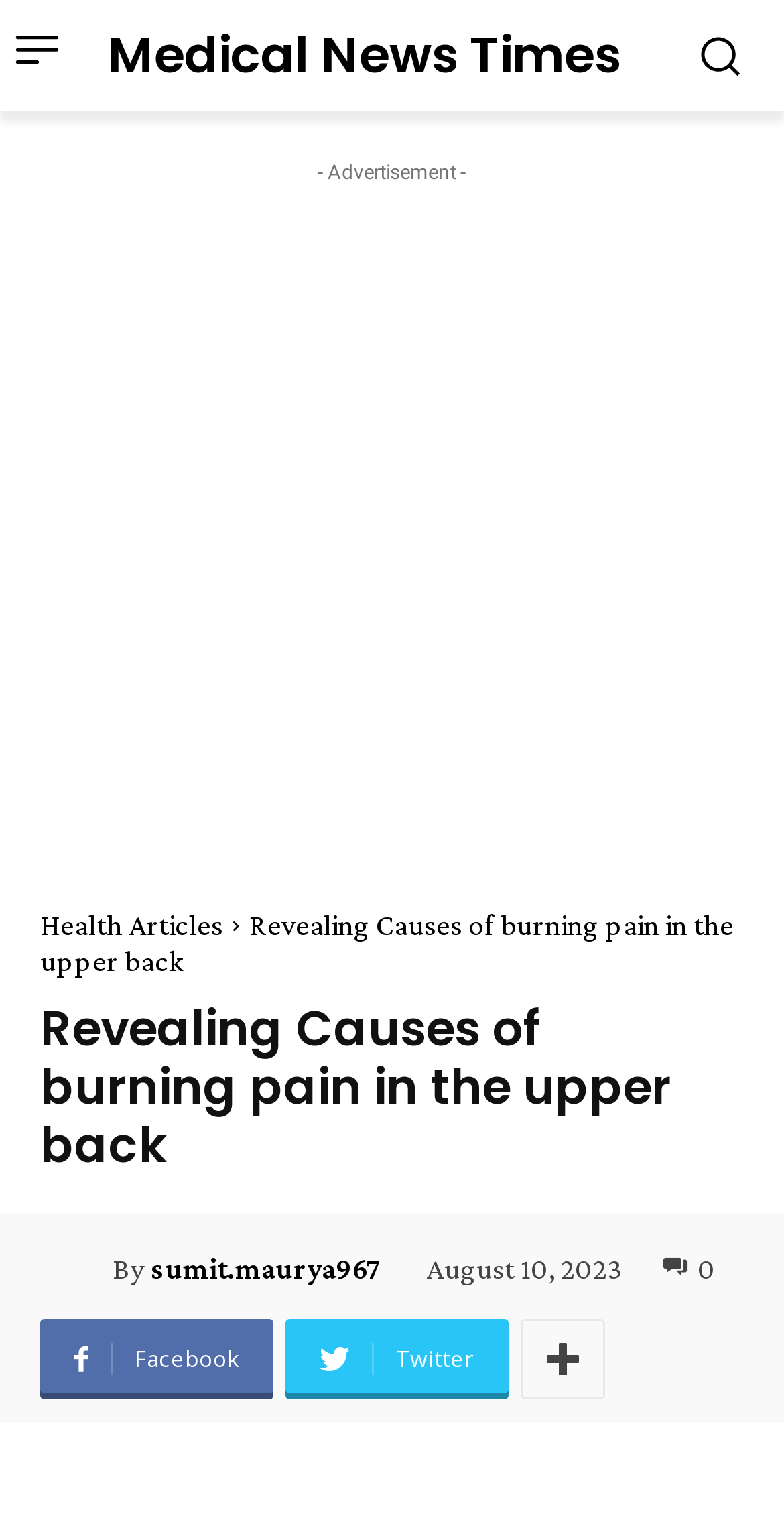What is the topic of the article? Using the information from the screenshot, answer with a single word or phrase.

Burning pain in the upper back